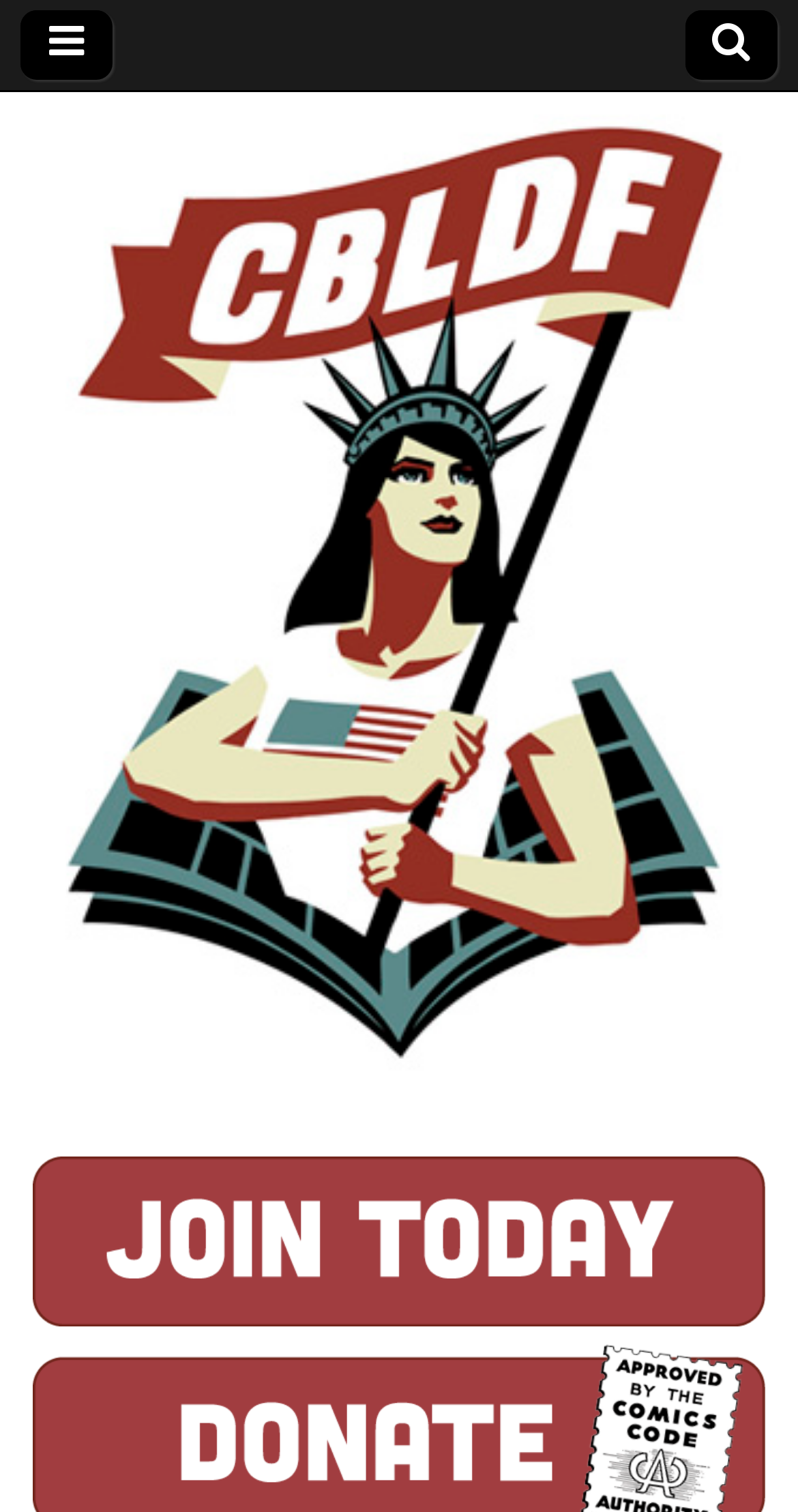Offer a thorough description of the webpage.

The webpage appears to be about the Comic Book Legal Defense Fund, with a focus on a Chinese cartoonist's struggle with censors. At the top left corner, there is a small icon represented by a Unicode character '\uf0c9'. On the opposite side, at the top right corner, another icon is present, represented by the Unicode character '\uf002'. 

Below these icons, a prominent link to the Comic Book Legal Defense Fund is displayed, taking up a significant portion of the width. This link contains a logo, which is an image situated at the top left of the link, leaving some space on the left and right sides. The logo is a rectangular image that spans almost the entire height of the link.

To the right of the logo, there is another image, which is a rectangular shape that occupies most of the remaining space within the link. This image is positioned slightly below the top edge of the link, leaving a small gap.